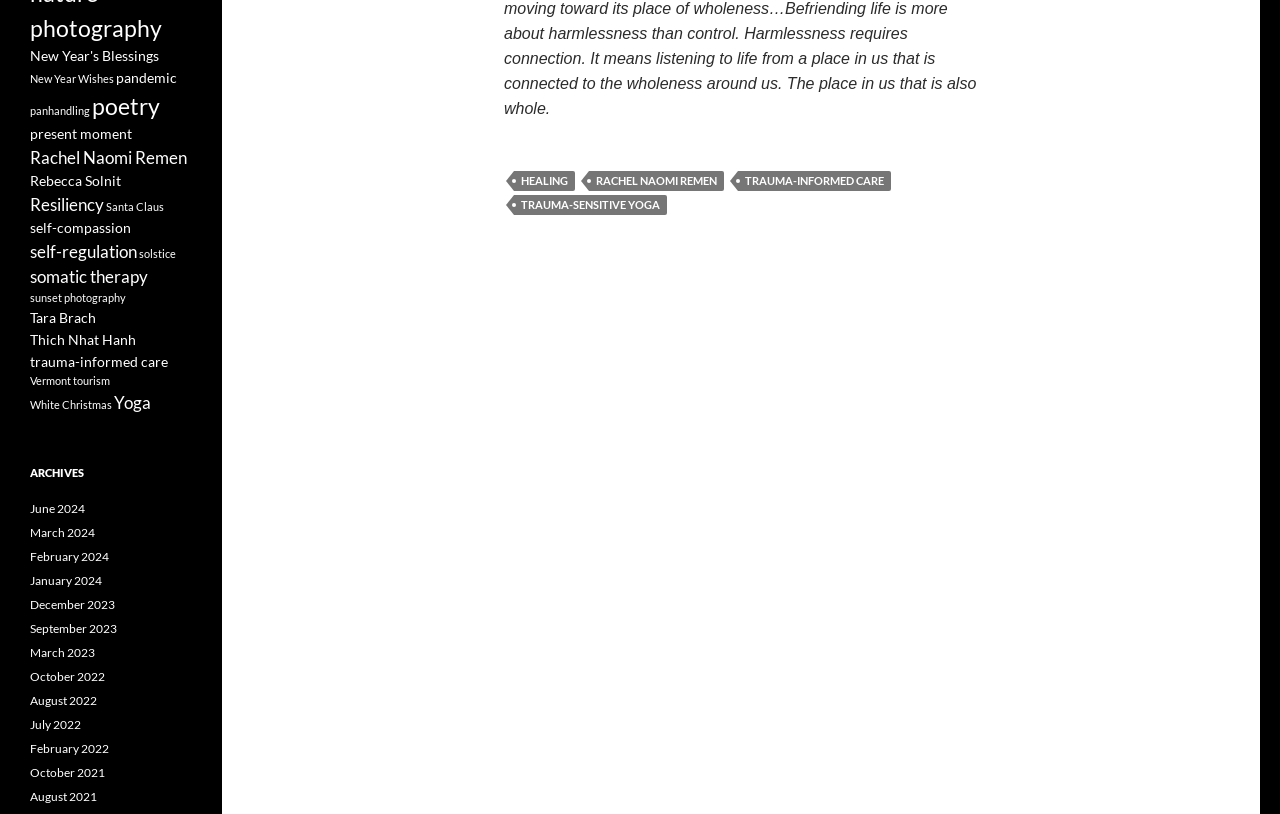Respond to the following query with just one word or a short phrase: 
What is the theme of the links in the footer section?

Healing and self-care